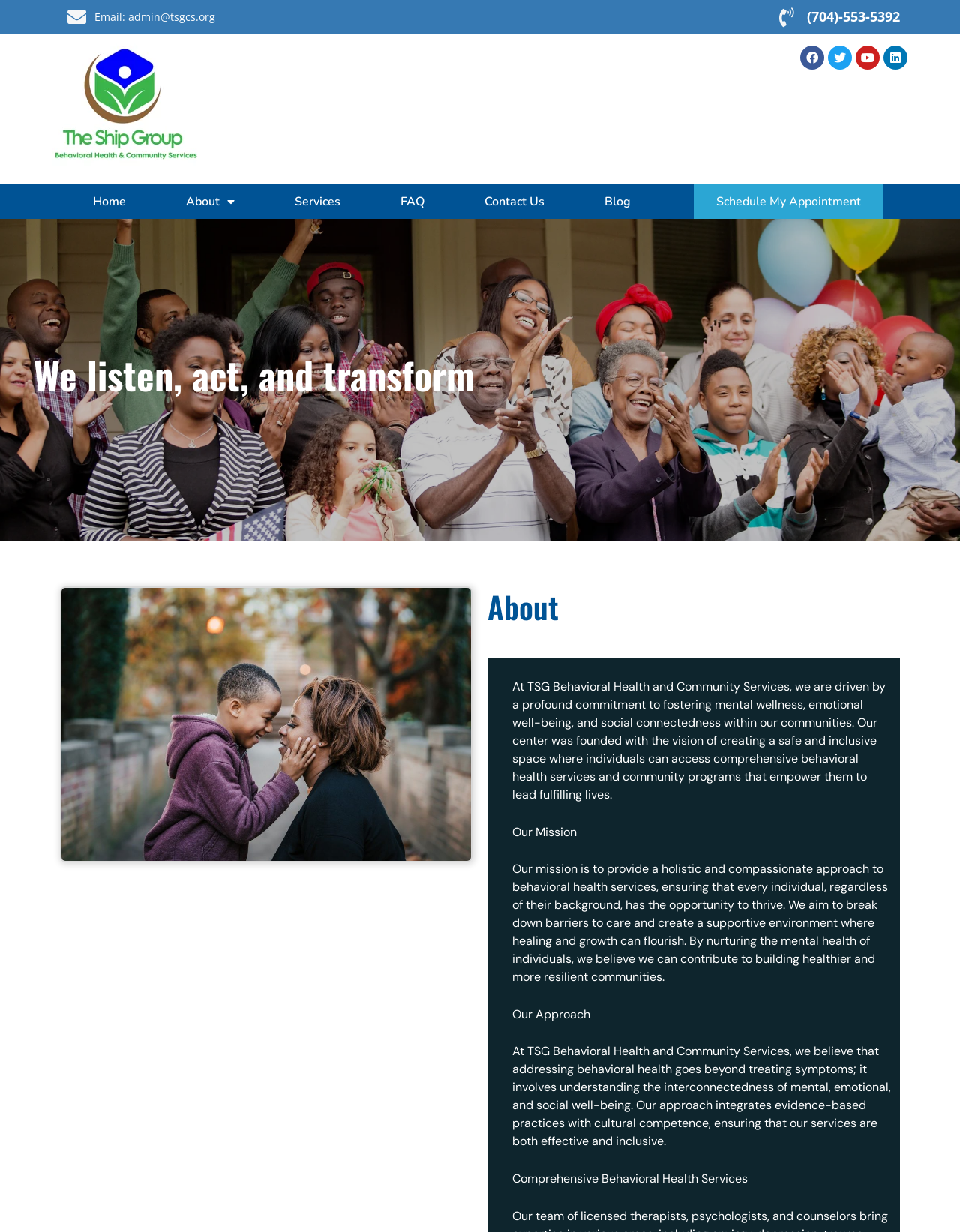Offer a detailed account of what is visible on the webpage.

The webpage is about TSG Behavioral Health and Community Services, an organization committed to fostering mental wellness, emotional well-being, and social connectedness within communities. 

At the top left corner, there is an email address "admin@tsgcs.org" and a phone number "(704)-553-5392" at the top right corner. Below the phone number, there are social media links to Facebook, Twitter, Youtube, and Linkedin. 

On the top navigation bar, there are links to "Home", "About", "Services", "FAQ", "Contact Us", and "Blog". The "About" link has a dropdown menu. 

Below the navigation bar, there is a prominent call-to-action button "Schedule My Appointment" at the right side. 

The main content of the page is divided into sections. The first section has a heading "We listen, act, and transform" and a subheading "About". The text below describes the organization's mission and vision, stating that they aim to provide a safe and inclusive space for individuals to access comprehensive behavioral health services and community programs. 

The next section has a heading "Our Mission" and describes the organization's goal to provide a holistic and compassionate approach to behavioral health services. 

The following section has a heading "Our Approach" and explains that the organization believes in addressing behavioral health by understanding the interconnectedness of mental, emotional, and social well-being. 

Finally, there is a section with a heading "Comprehensive Behavioral Health Services", but its content is not specified.